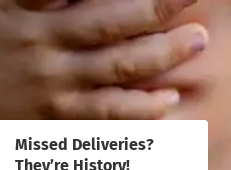Explain the image thoroughly, mentioning every notable detail.

The image features a close-up of a person's face with a hand covering their mouth, symbolizing a message of secrecy or contemplation. This visual is accompanied by the bold text "Missed Deliveries? They’re History!" suggesting a focus on resolving issues related to delivery logistics. The overall theme implies that with the right solutions, missed deliveries can become a thing of the past, promoting efficiency and reliability in package handling. The design combines visual intrigue with impactful messaging, aiming to engage viewers in the context of improved delivery services offered by TNT Express.